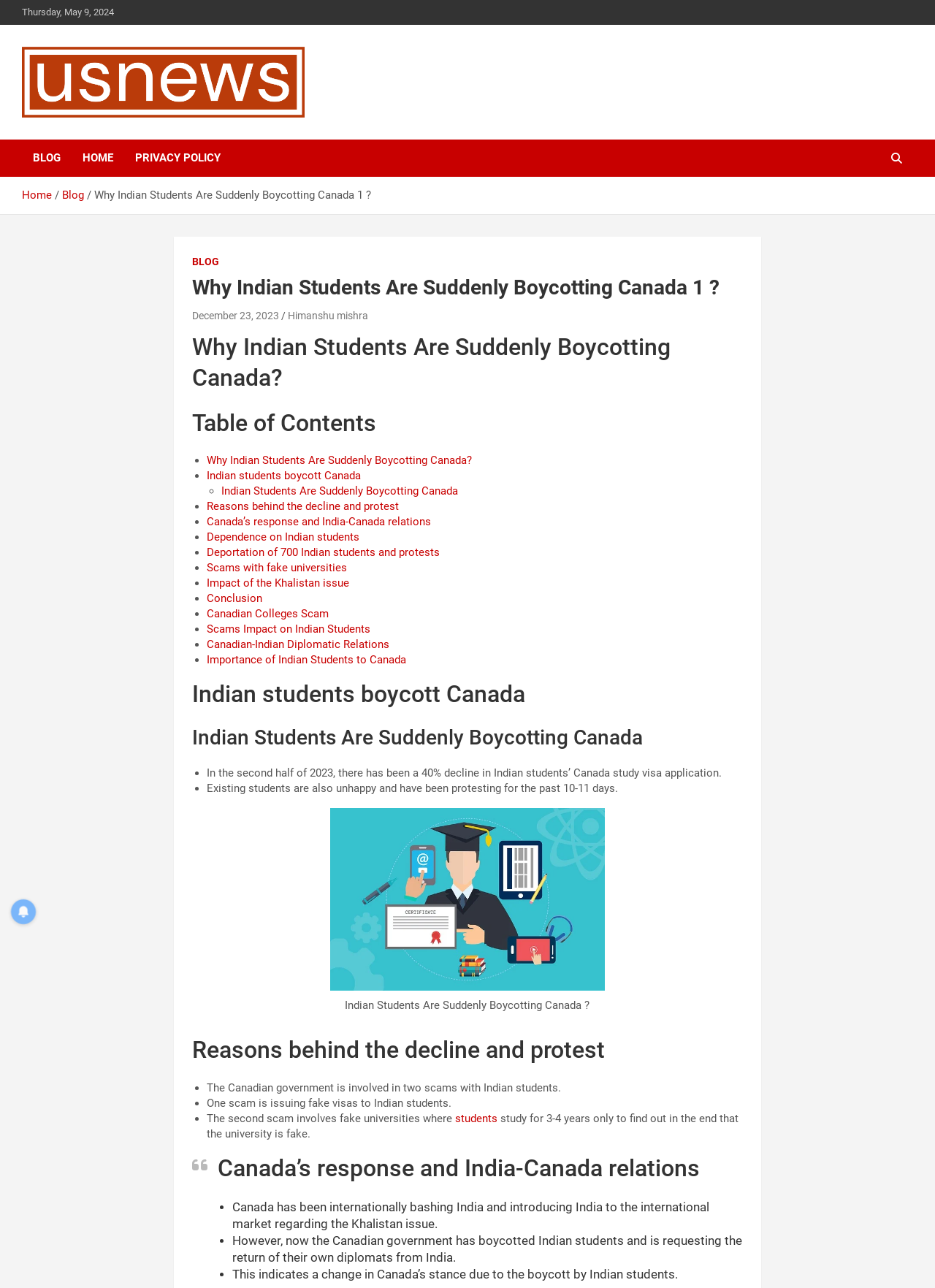Provide a single word or phrase answer to the question: 
How many headings are there in the article?

7